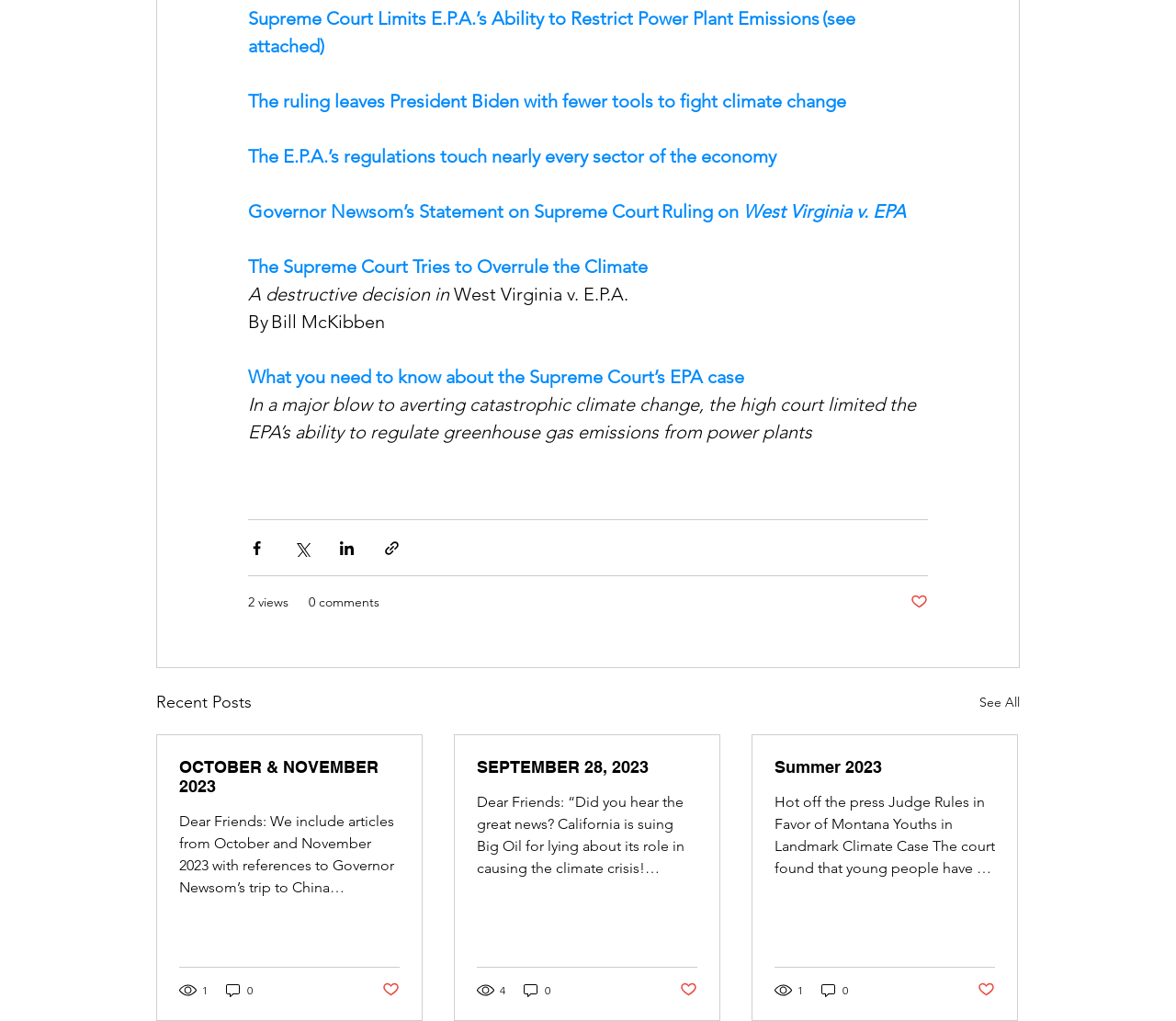Extract the bounding box of the UI element described as: "0 comments".

[0.262, 0.581, 0.323, 0.599]